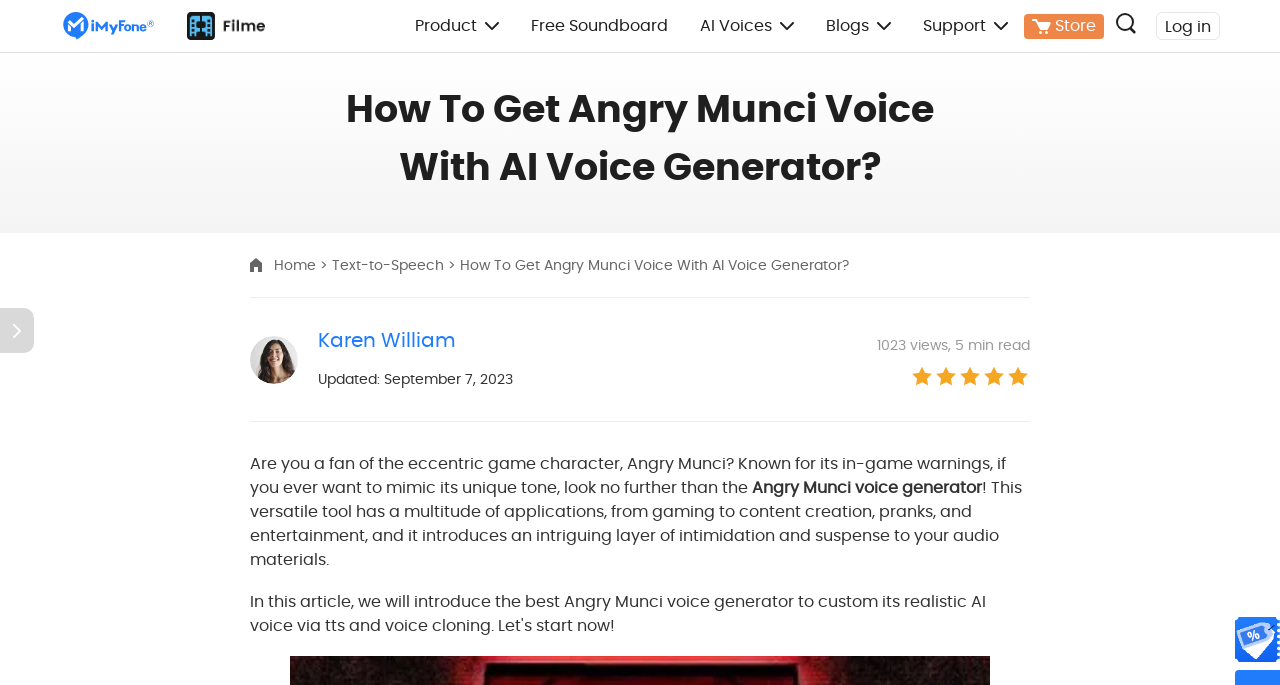Offer a detailed account of what is visible on the webpage.

The webpage is about an Angry Munci voice generator, a tool that can create a scary Angry Munci voice for various purposes such as pranks, entertainment, or dubbing in social videos. 

At the top left corner, there are two links, "iMyFone" and "filme", accompanied by their respective images. To the right of these links, there is a section with several tabs, including "Product", "AI Voices", "Blogs", "Support", and "Store", each with a small icon next to it. 

Below this section, there is a heading that asks "How To Get Angry Munci Voice With AI Voice Generator?" followed by a navigation menu with links to "Home", "Text-to-Speech", and the current page. 

On the left side of the page, there is a section with a user profile, displaying the username "user1" and "Karen William", along with their respective images. Below this section, there is a timestamp indicating that the content was updated on September 7, 2023, and a view counter showing 1023 views.

The main content of the page is a text passage that explains the Angry Munci voice generator and its applications. The passage is divided into three paragraphs, with the first paragraph introducing the Angry Munci character and the voice generator tool. The second paragraph highlights the versatility of the tool, and the third paragraph elaborates on its potential uses.

At the bottom right corner of the page, there is an image of a conpou.